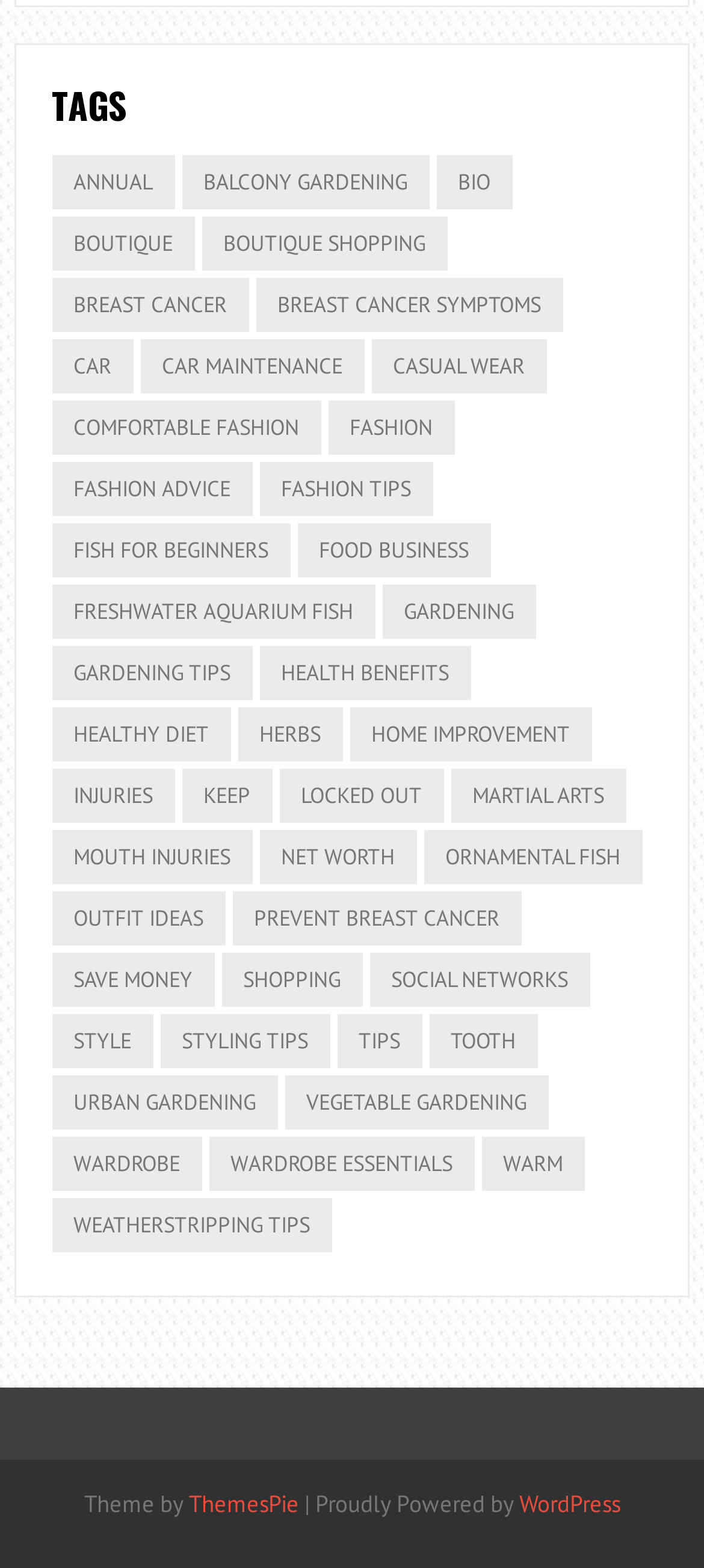Indicate the bounding box coordinates of the element that needs to be clicked to satisfy the following instruction: "Learn about 'Breast Cancer Symptoms'". The coordinates should be four float numbers between 0 and 1, i.e., [left, top, right, bottom].

[0.364, 0.178, 0.799, 0.212]